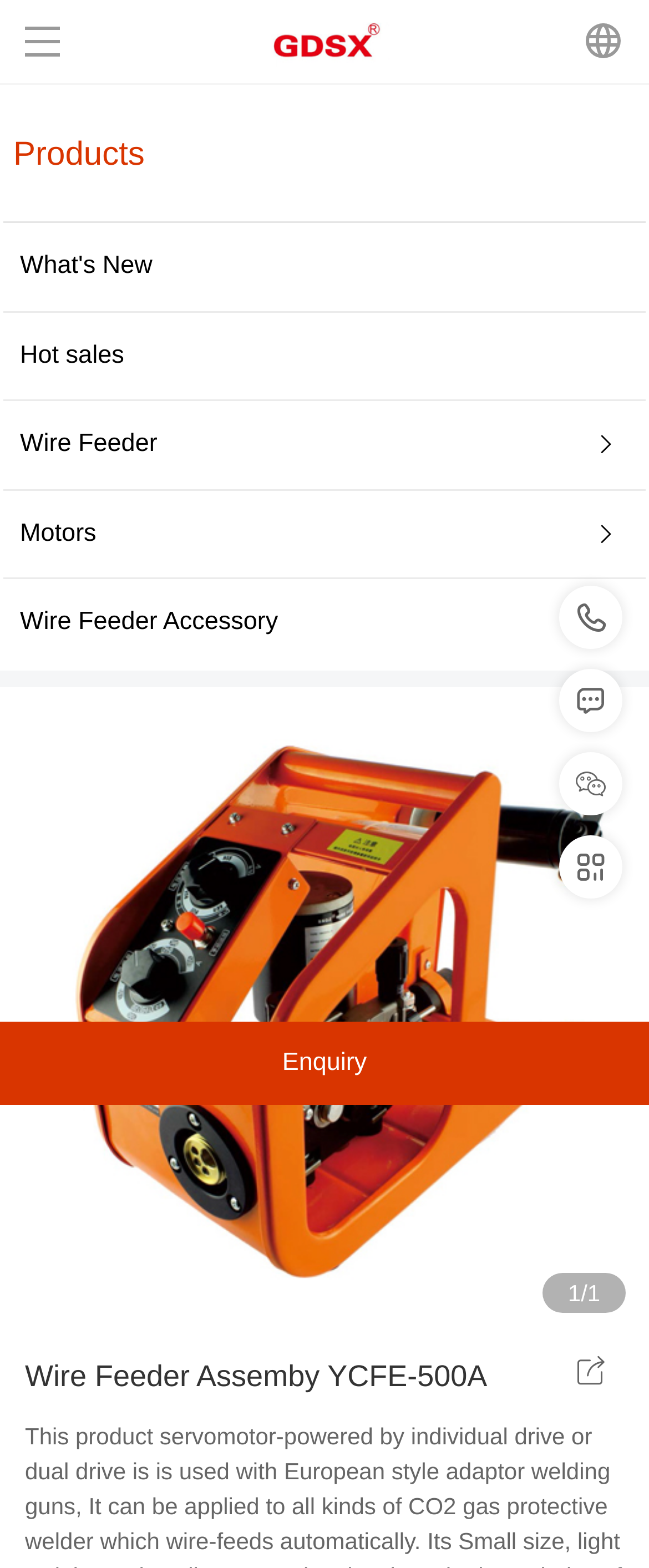Please find and report the bounding box coordinates of the element to click in order to perform the following action: "go to home page". The coordinates should be expressed as four float numbers between 0 and 1, in the format [left, top, right, bottom].

[0.041, 0.055, 0.959, 0.108]